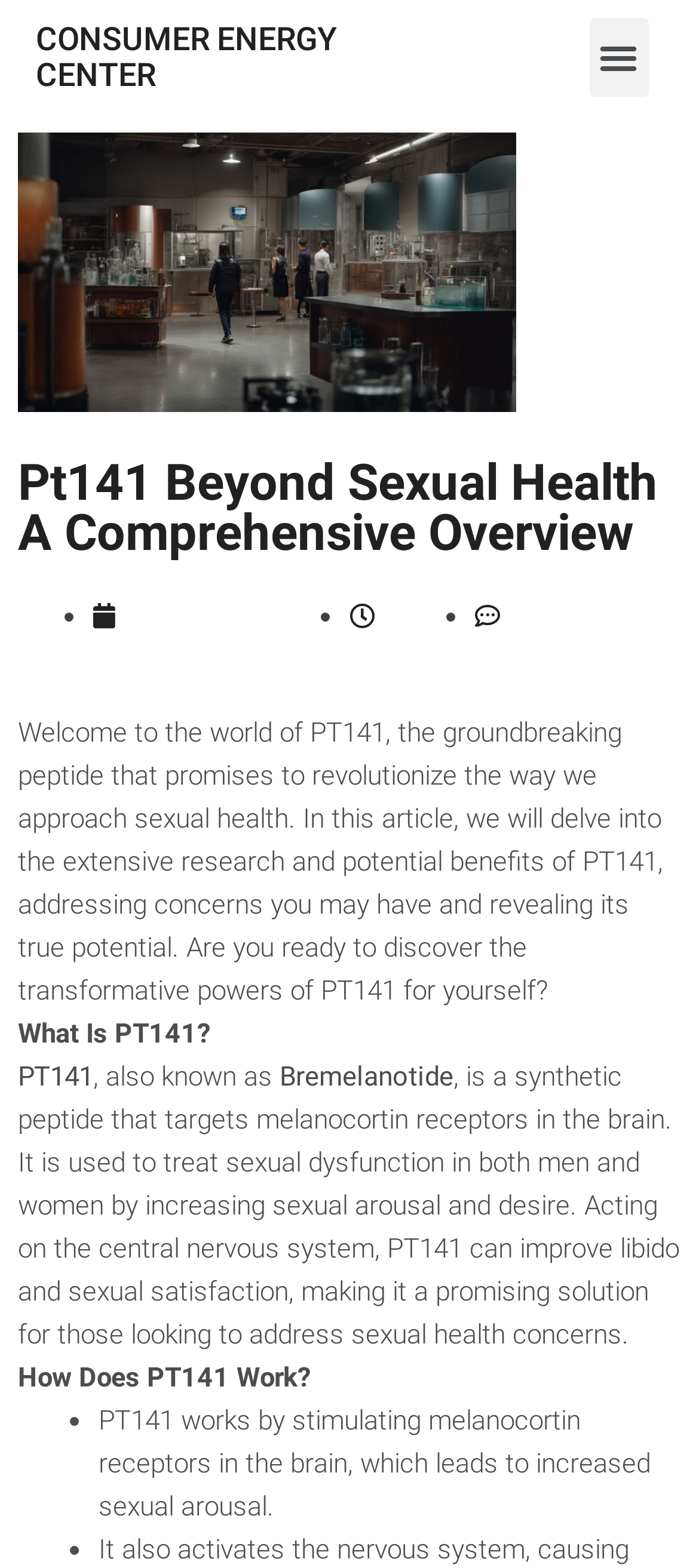What is the time of publication of the article?
Please answer the question as detailed as possible based on the image.

The article was published at 5:27 am, as indicated by the static text '5:27 am' in the article's metadata.